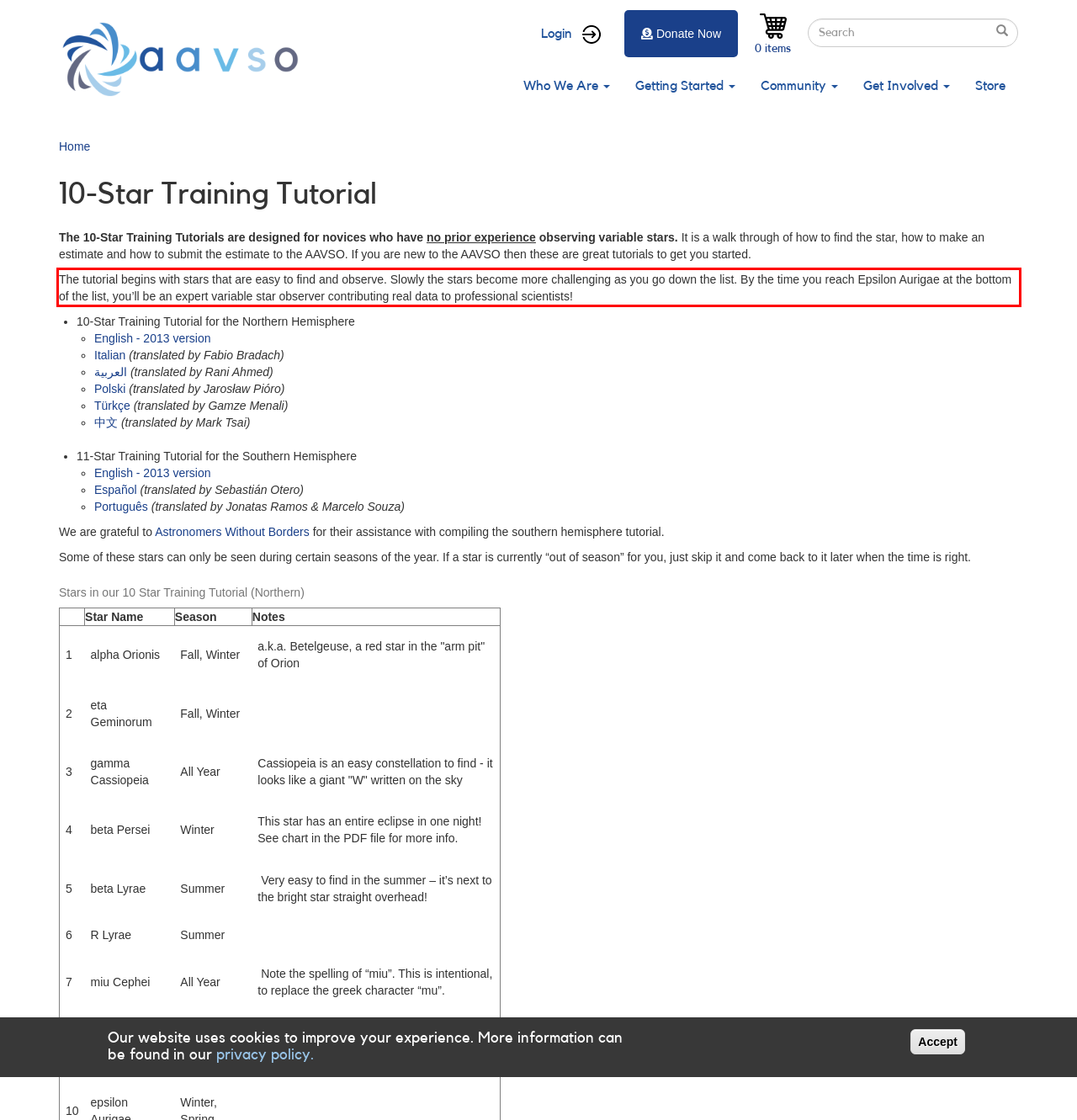Please identify the text within the red rectangular bounding box in the provided webpage screenshot.

The tutorial begins with stars that are easy to find and observe. Slowly the stars become more challenging as you go down the list. By the time you reach Epsilon Aurigae at the bottom of the list, you’ll be an expert variable star observer contributing real data to professional scientists!